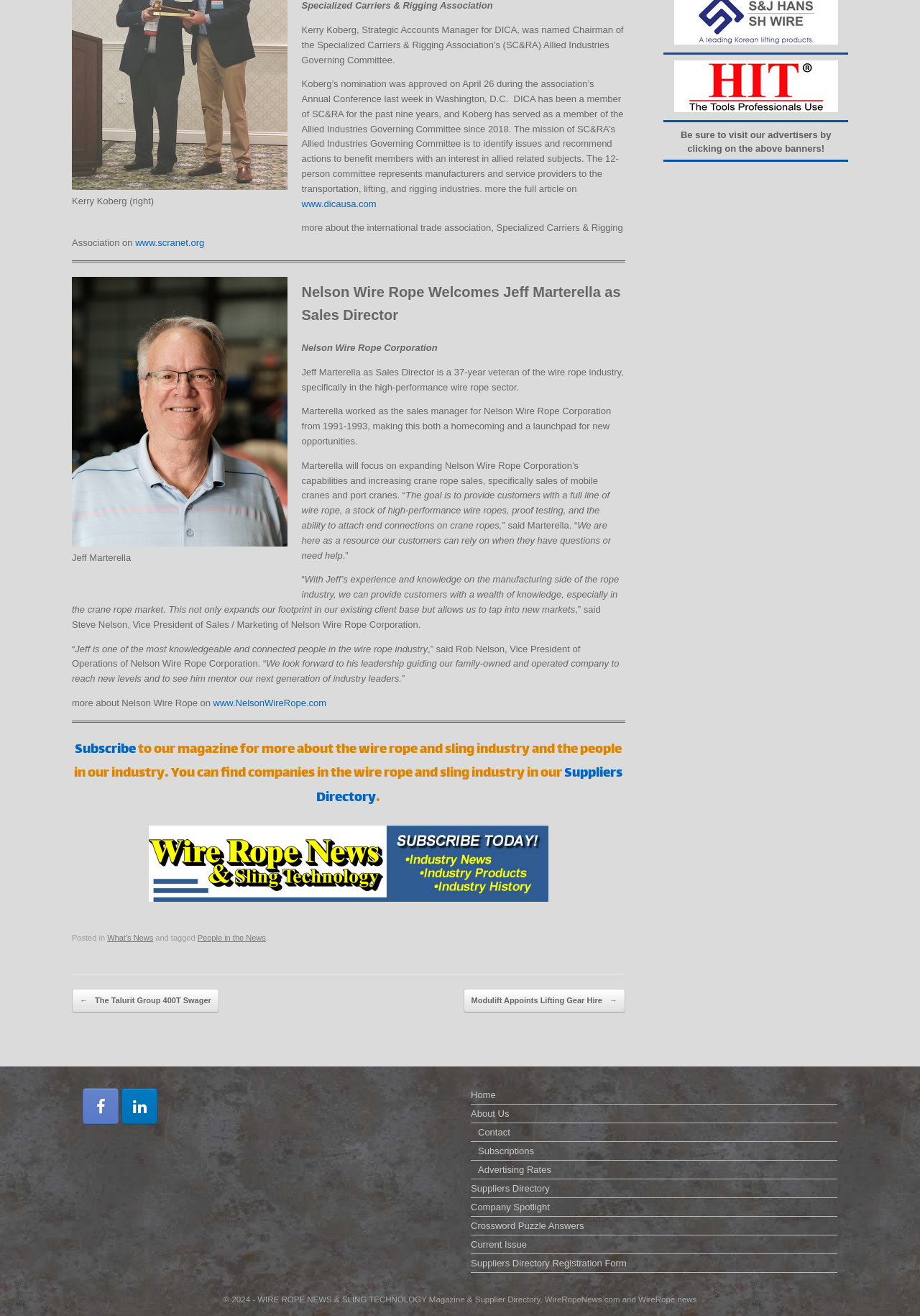Provide a brief response to the question using a single word or phrase: 
Who is the new Sales Director of Nelson Wire Rope Corporation?

Jeff Marterella